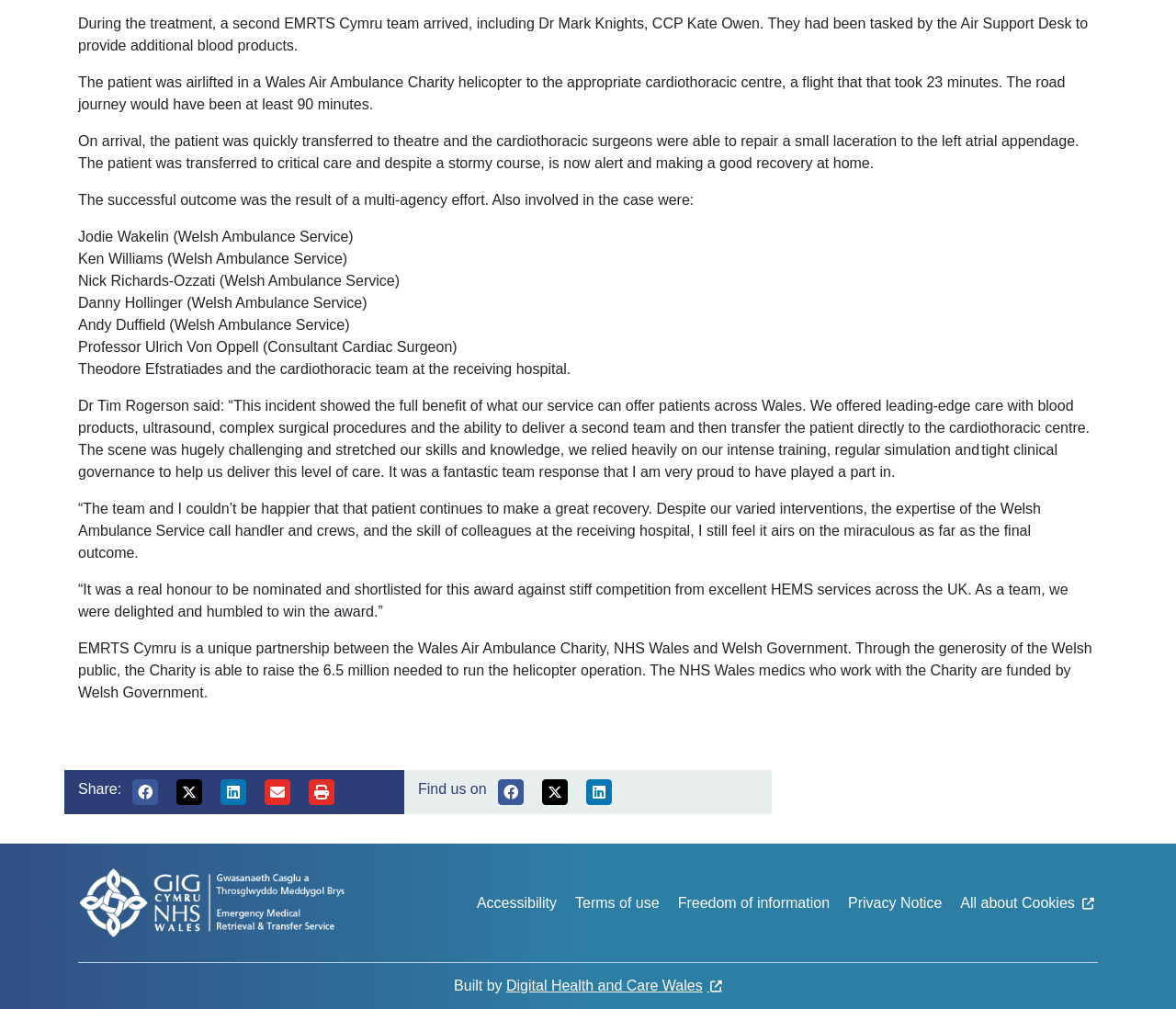How many people are mentioned by name in the article?
By examining the image, provide a one-word or phrase answer.

9